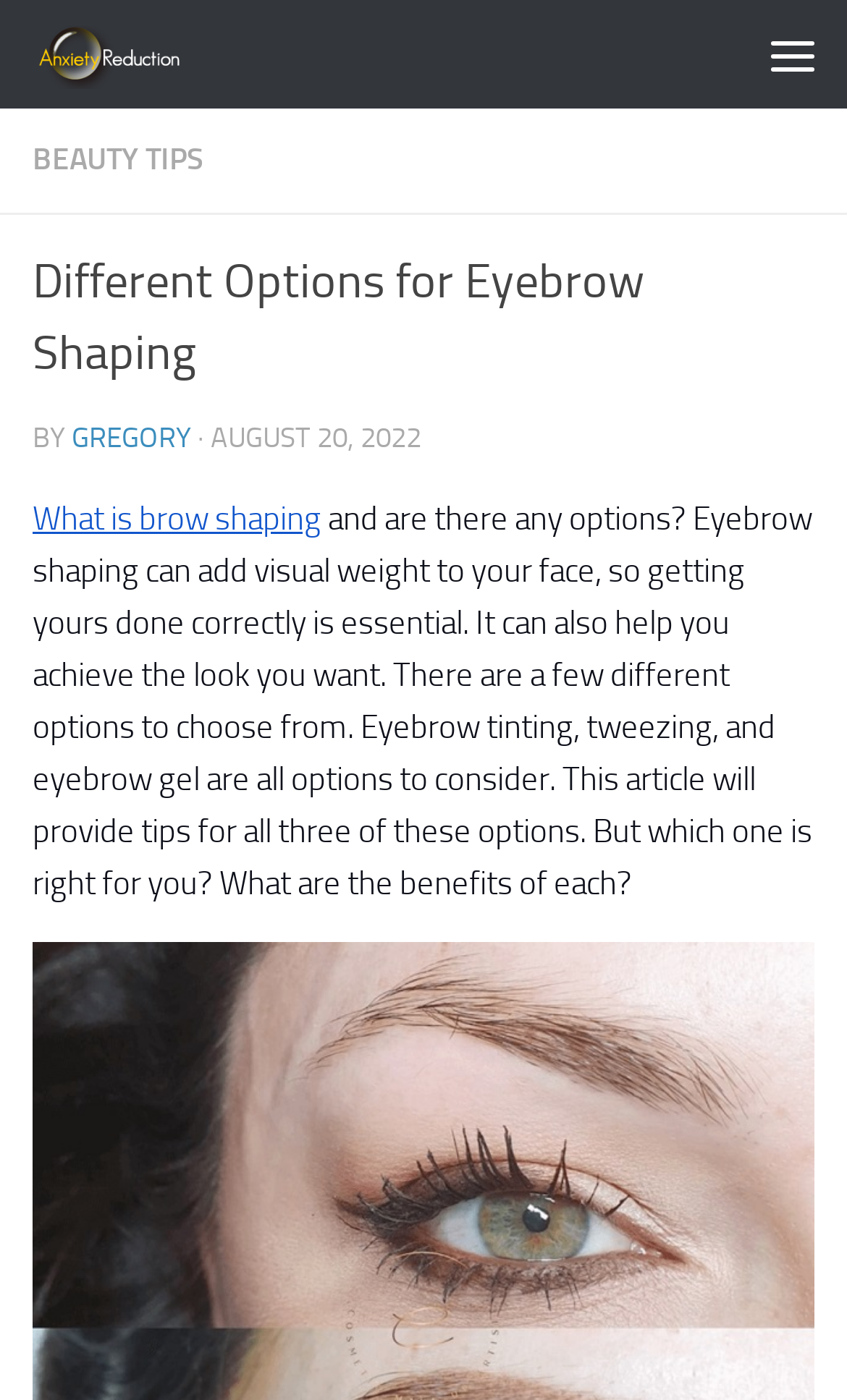What are the options for eyebrow shaping mentioned in the article?
Provide a detailed and well-explained answer to the question.

The article mentions three options for eyebrow shaping: eyebrow tinting, tweezing, and eyebrow gel. These options are mentioned in the introductory text as alternatives for achieving the desired look.